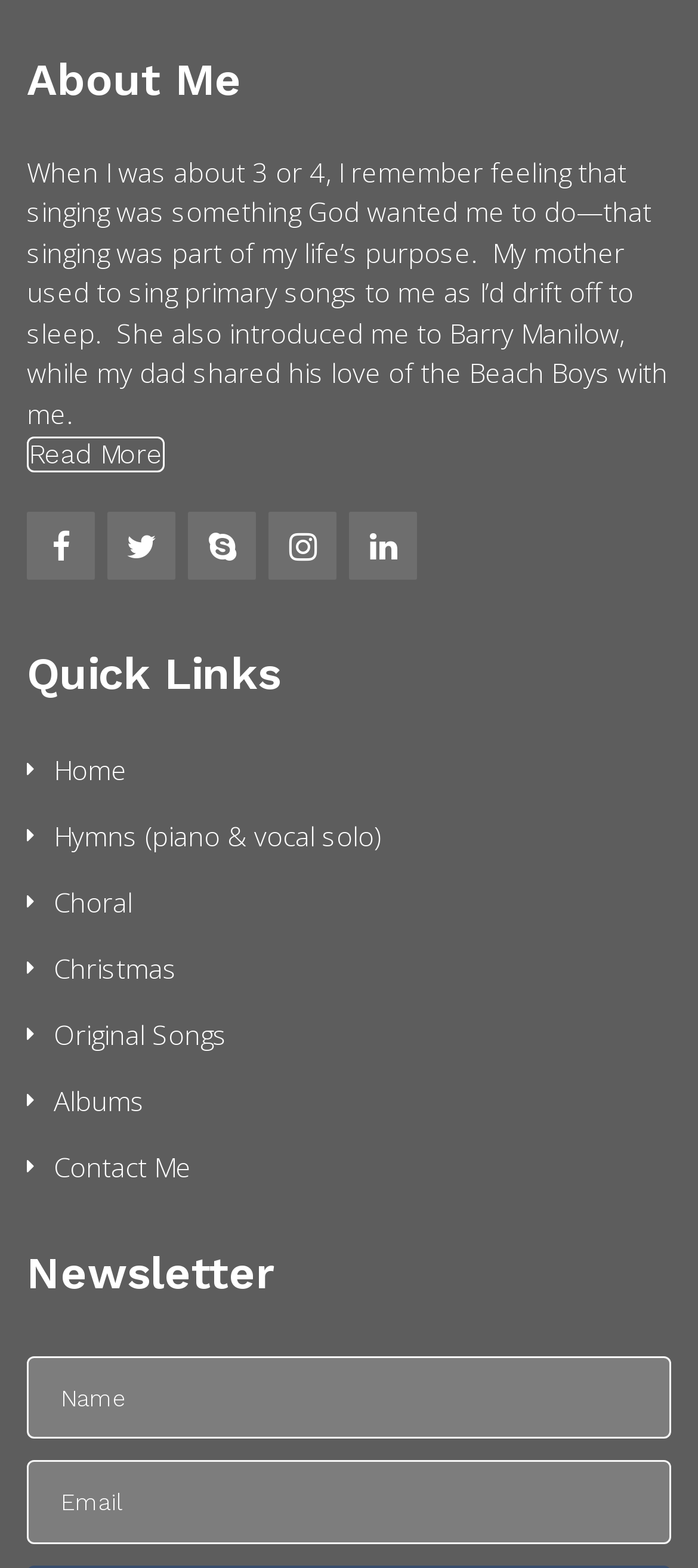What is the title of the first section?
Please provide a single word or phrase answer based on the image.

About Me